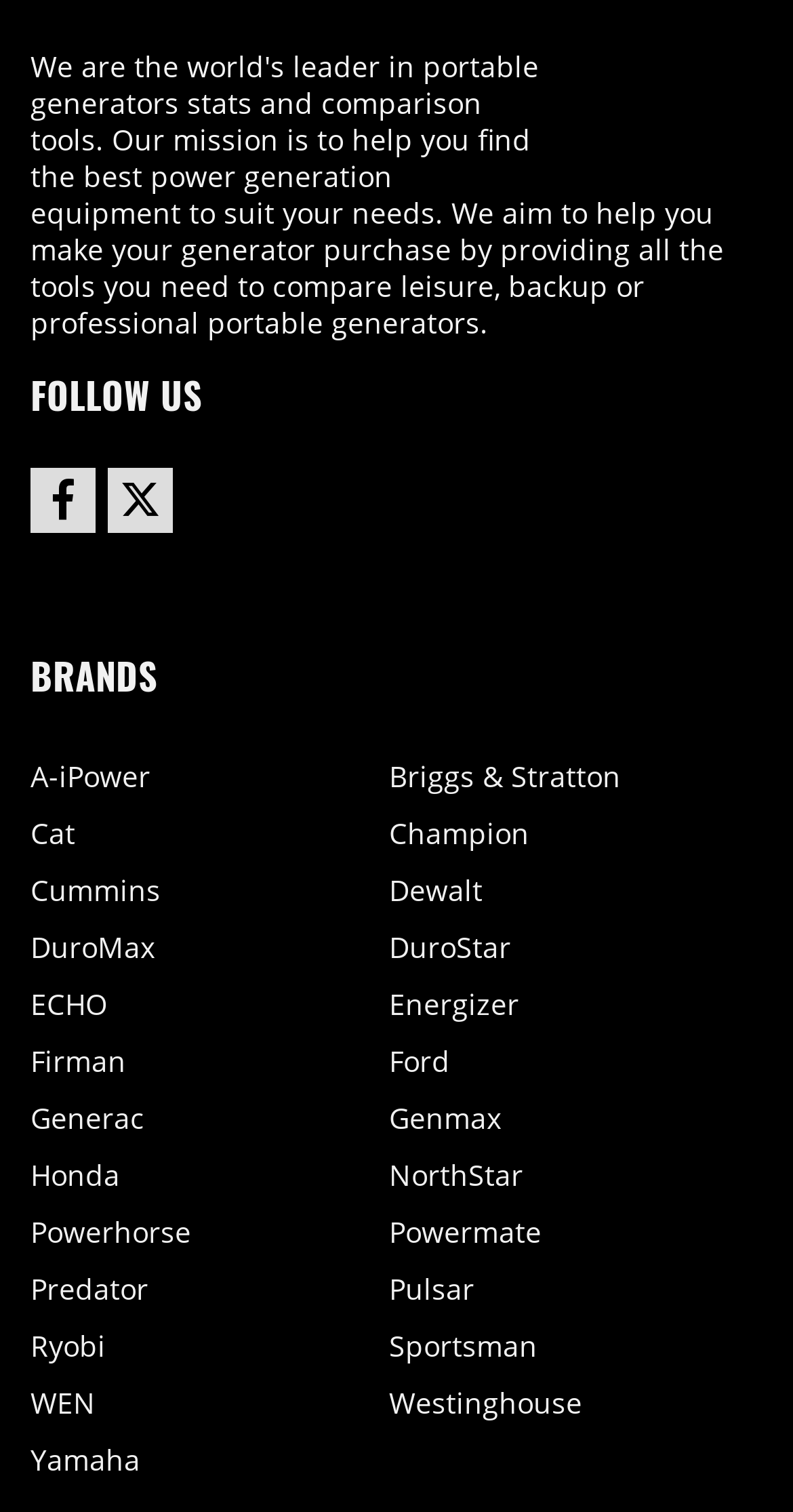Using details from the image, please answer the following question comprehensively:
How many brands are listed on this webpage?

I counted the number of links under the 'BRANDS' section, and there are 27 links, each representing a brand.